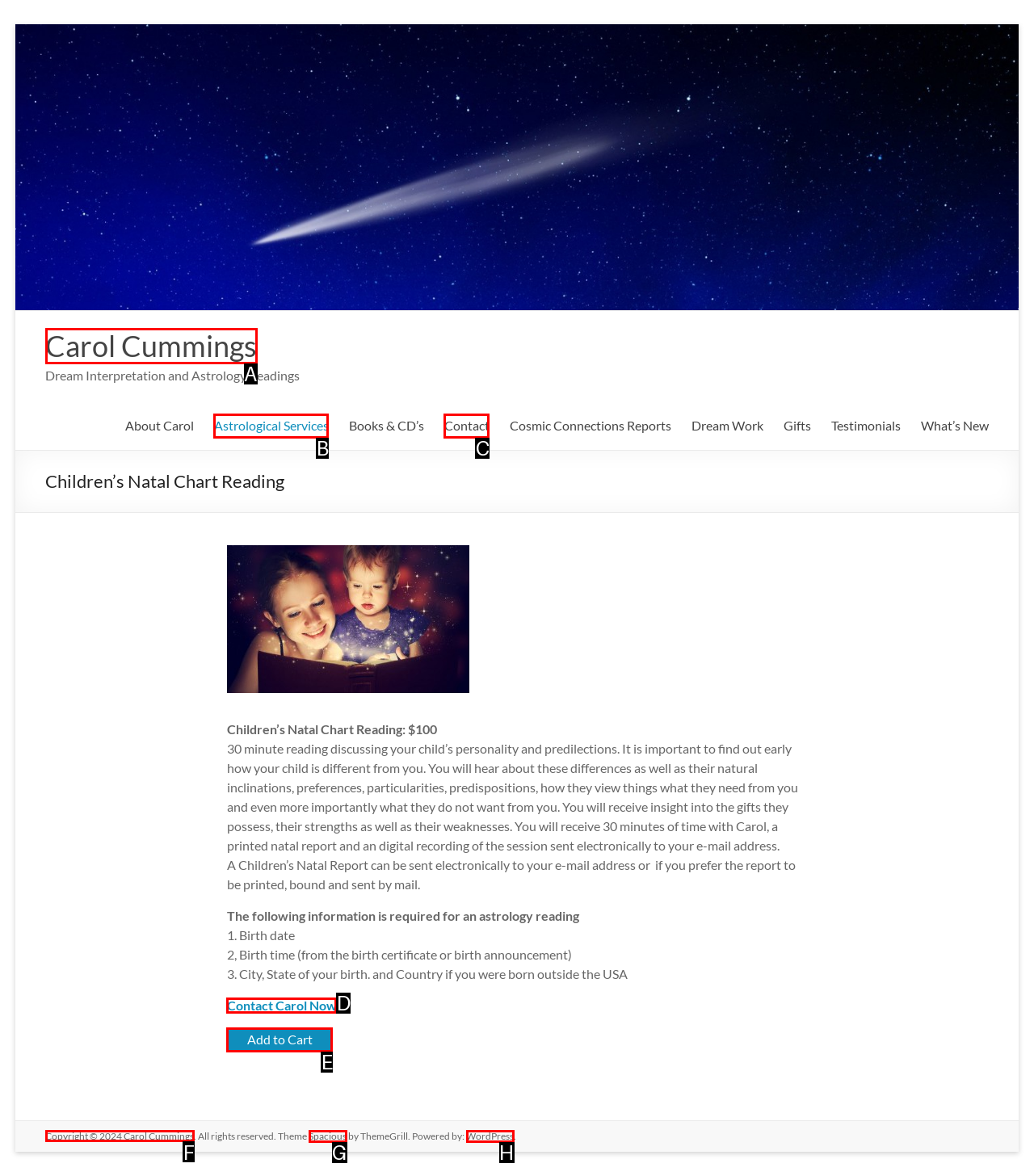Which lettered option should be clicked to achieve the task: Search for something? Choose from the given choices.

None